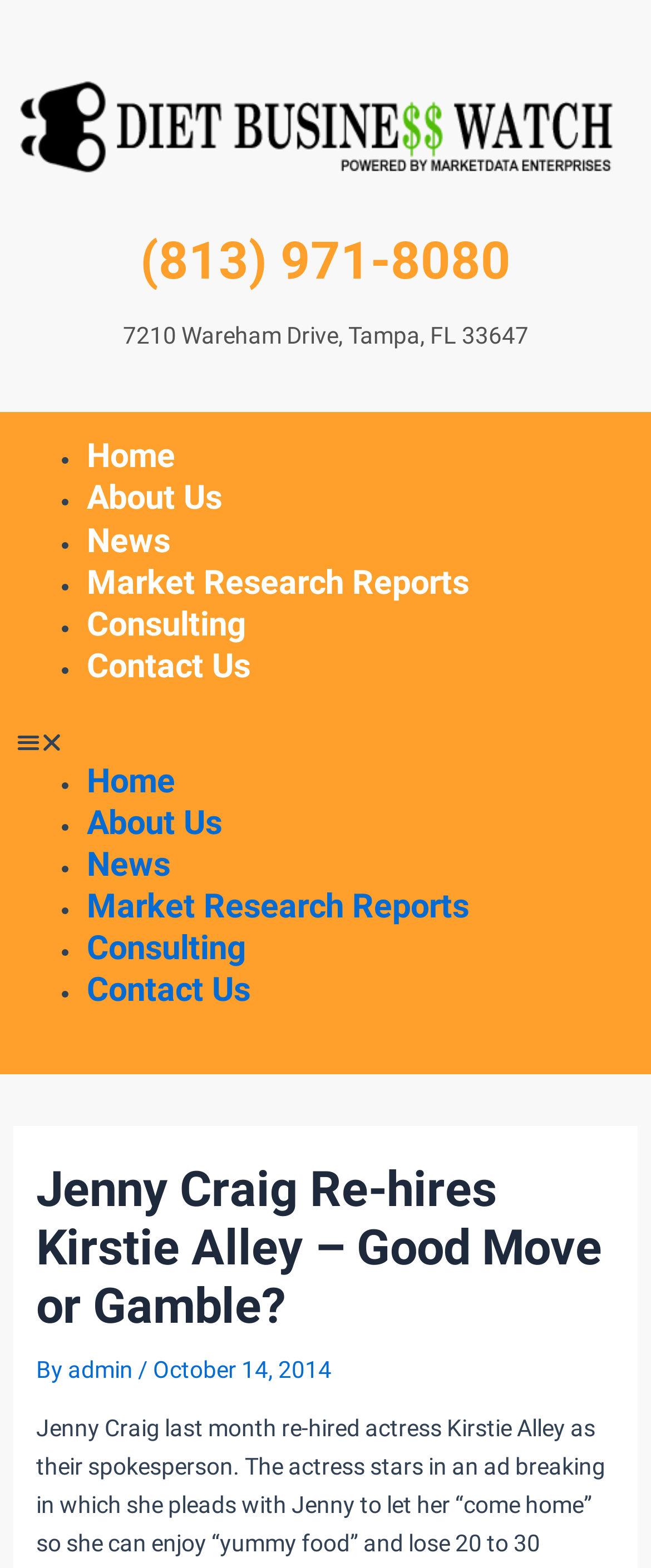What are the main sections of the webpage?
Please use the image to provide a one-word or short phrase answer.

Home, About Us, News, Market Research Reports, Consulting, Contact Us